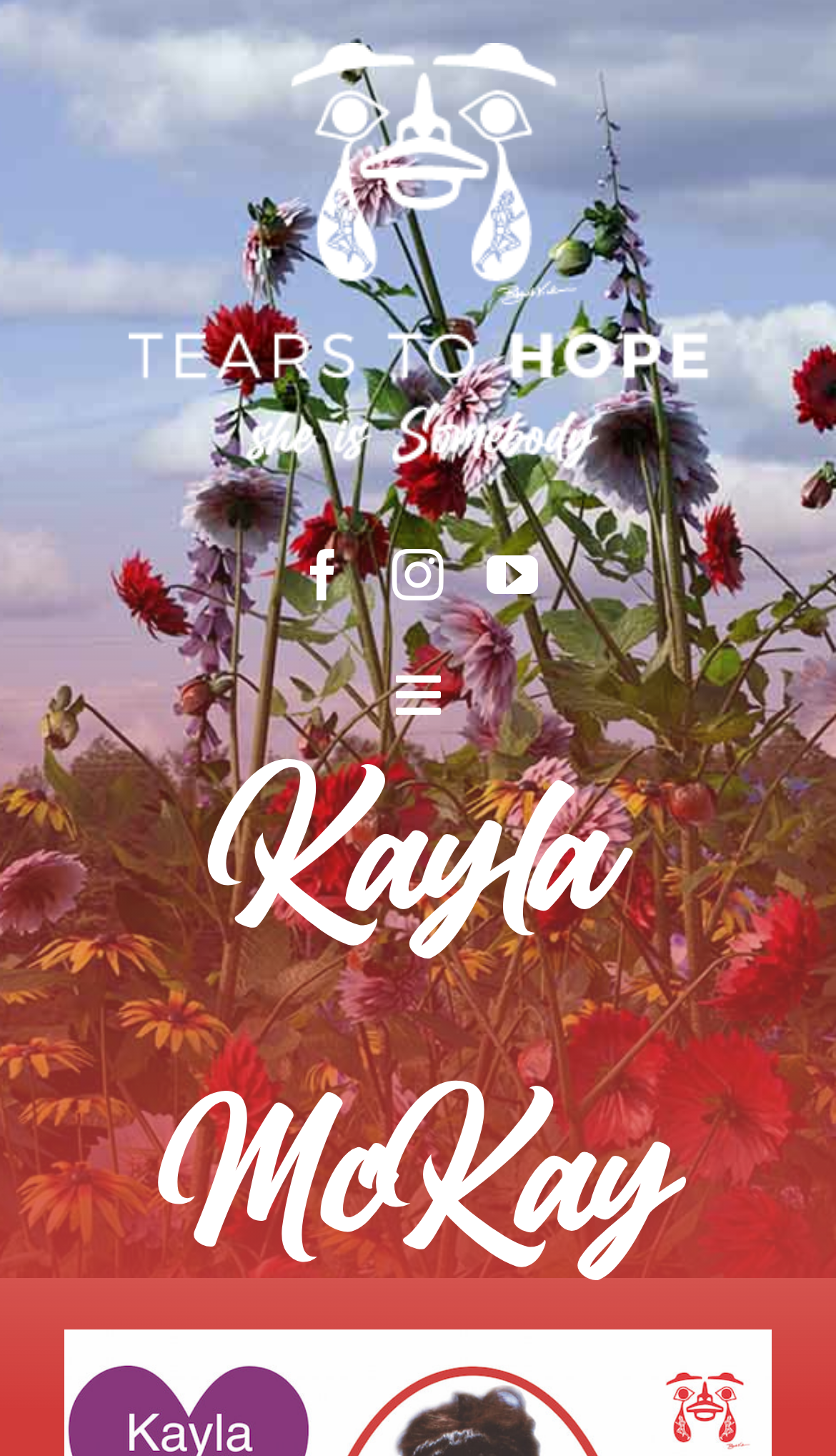How many social media links are present on this webpage?
Refer to the screenshot and respond with a concise word or phrase.

3